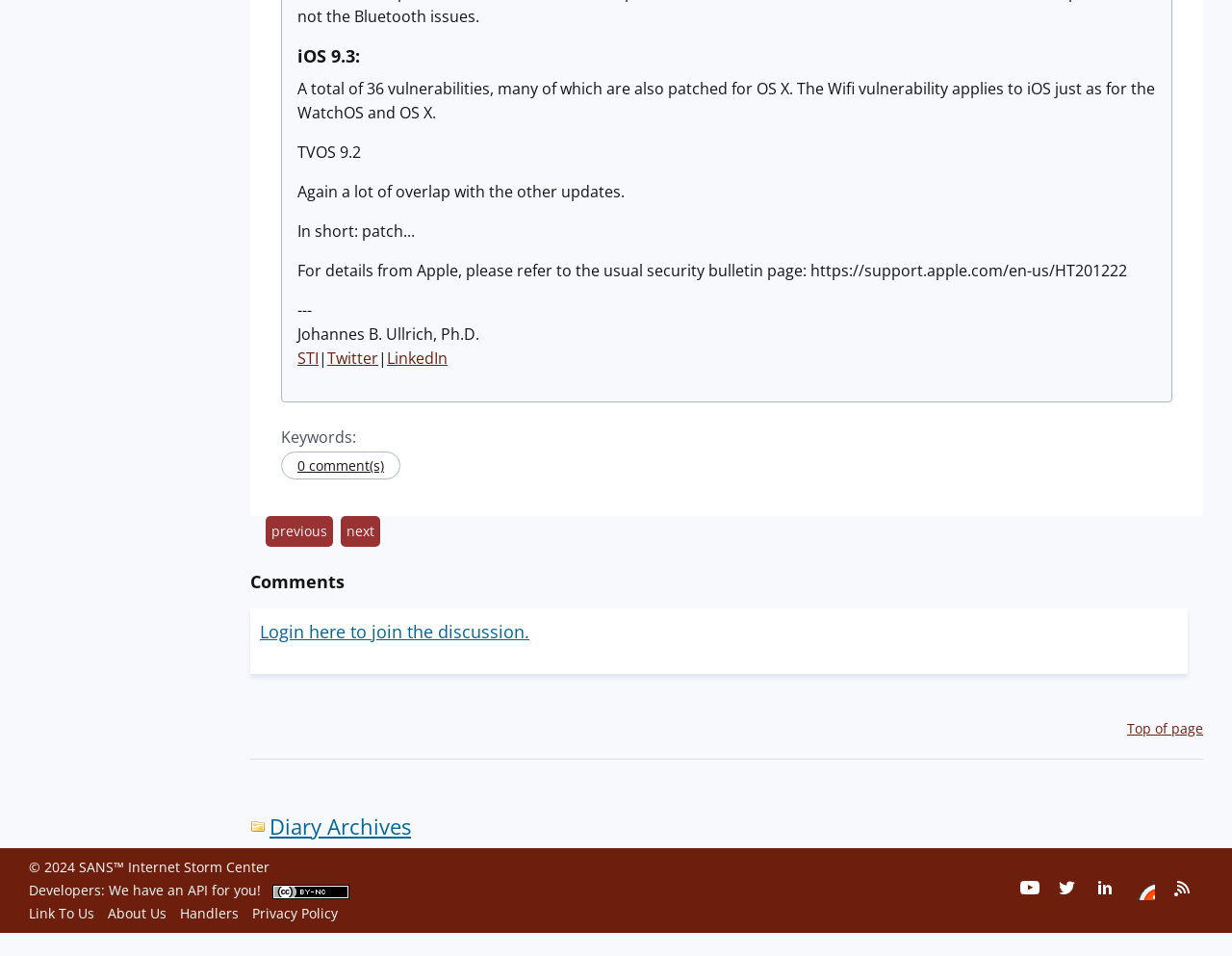Please find the bounding box coordinates of the clickable region needed to complete the following instruction: "Click on 'About Us' to view about us page". The bounding box coordinates must consist of four float numbers between 0 and 1, i.e., [left, top, right, bottom].

[0.088, 0.946, 0.135, 0.965]